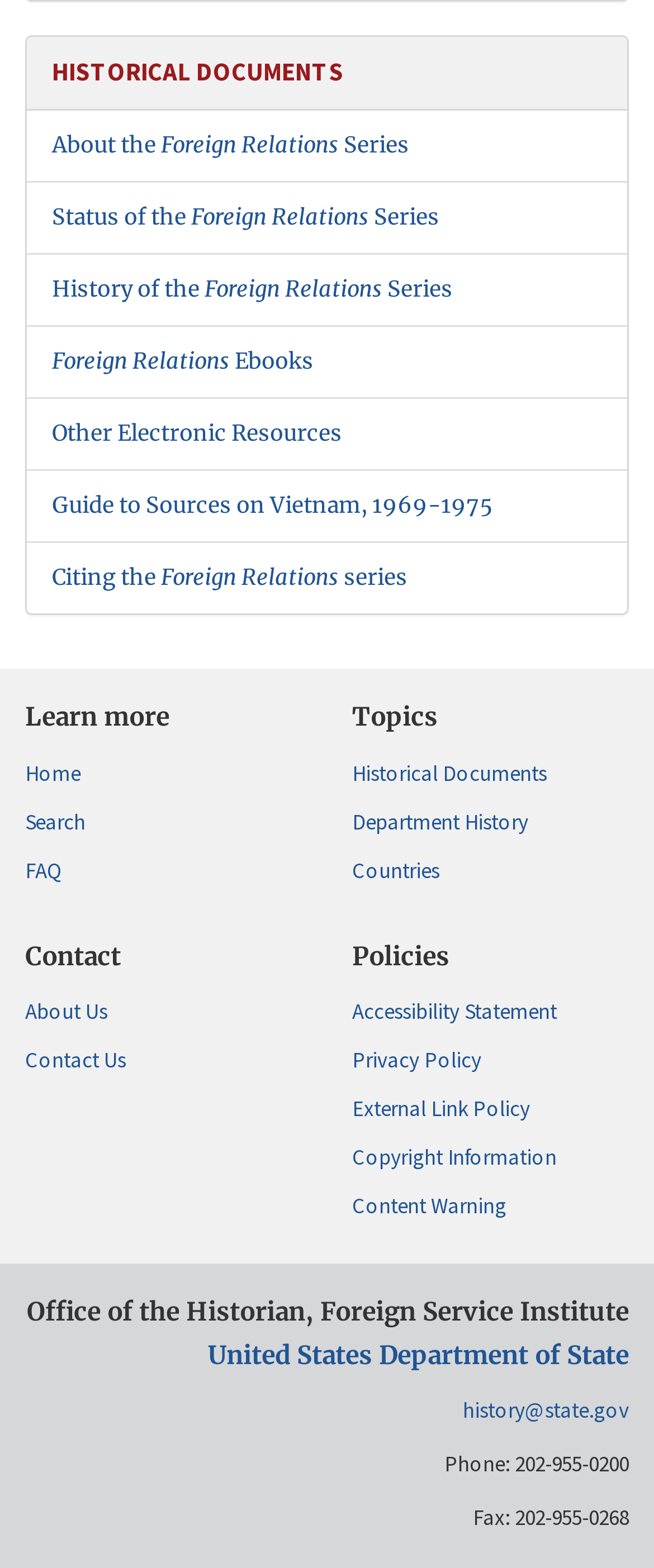Find the bounding box coordinates of the element I should click to carry out the following instruction: "Search for historical documents".

[0.038, 0.513, 0.462, 0.537]